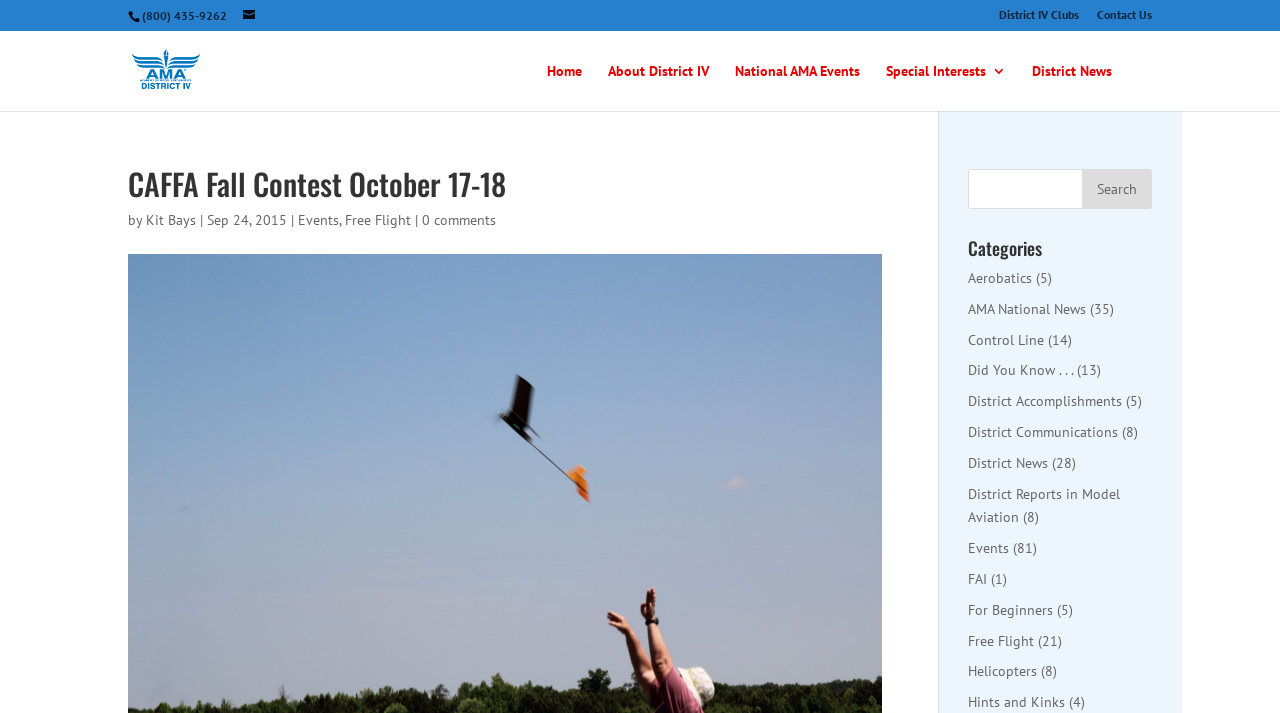Please determine the primary heading and provide its text.

CAFFA Fall Contest October 17-18